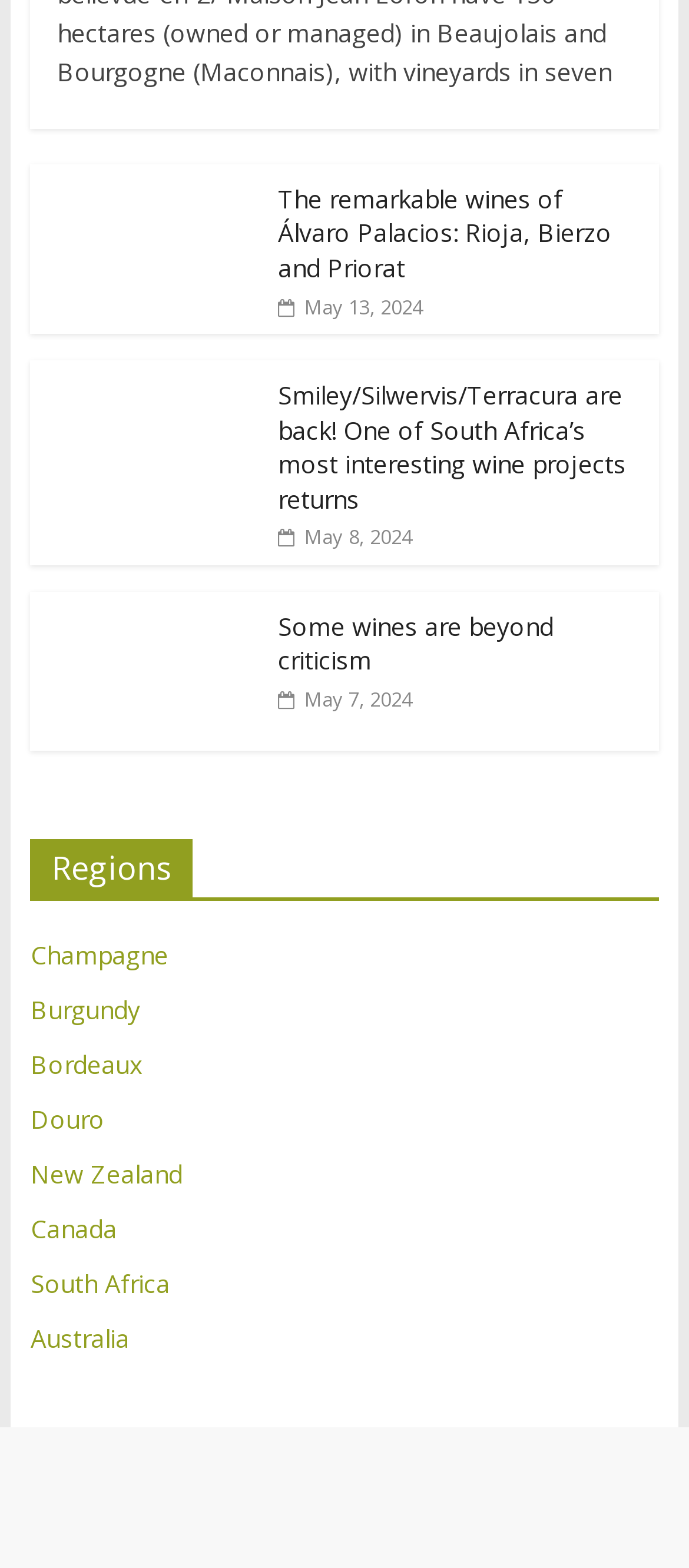Examine the image and give a thorough answer to the following question:
How many regions are listed on the webpage?

I counted the number of region links at the bottom of the webpage, which are 'Champagne', 'Burgundy', 'Bordeaux', 'Douro', 'New Zealand', 'Canada', 'South Africa', 'Australia'. There are nine region links in total.